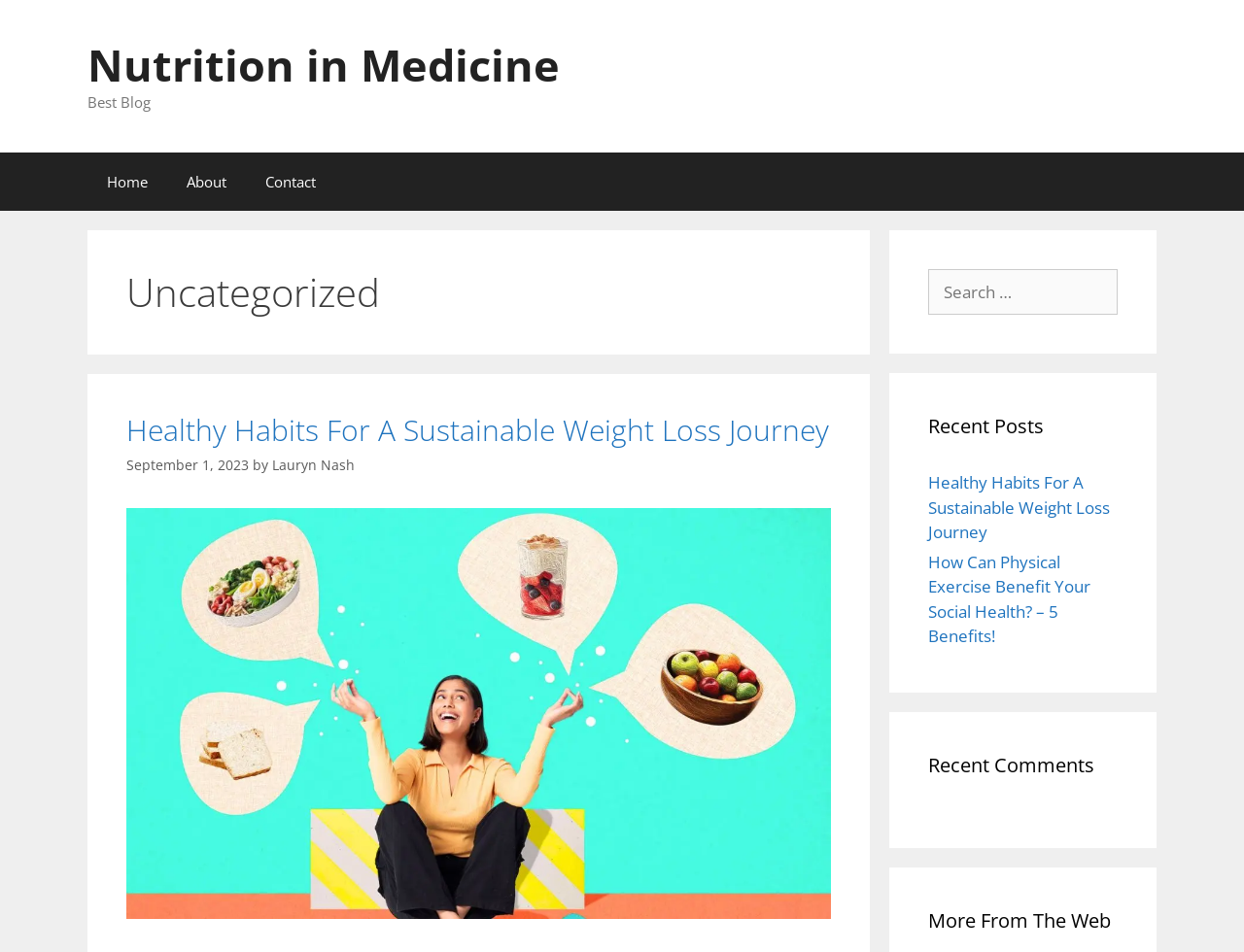Please determine the bounding box coordinates of the section I need to click to accomplish this instruction: "view recent posts".

[0.746, 0.433, 0.898, 0.463]